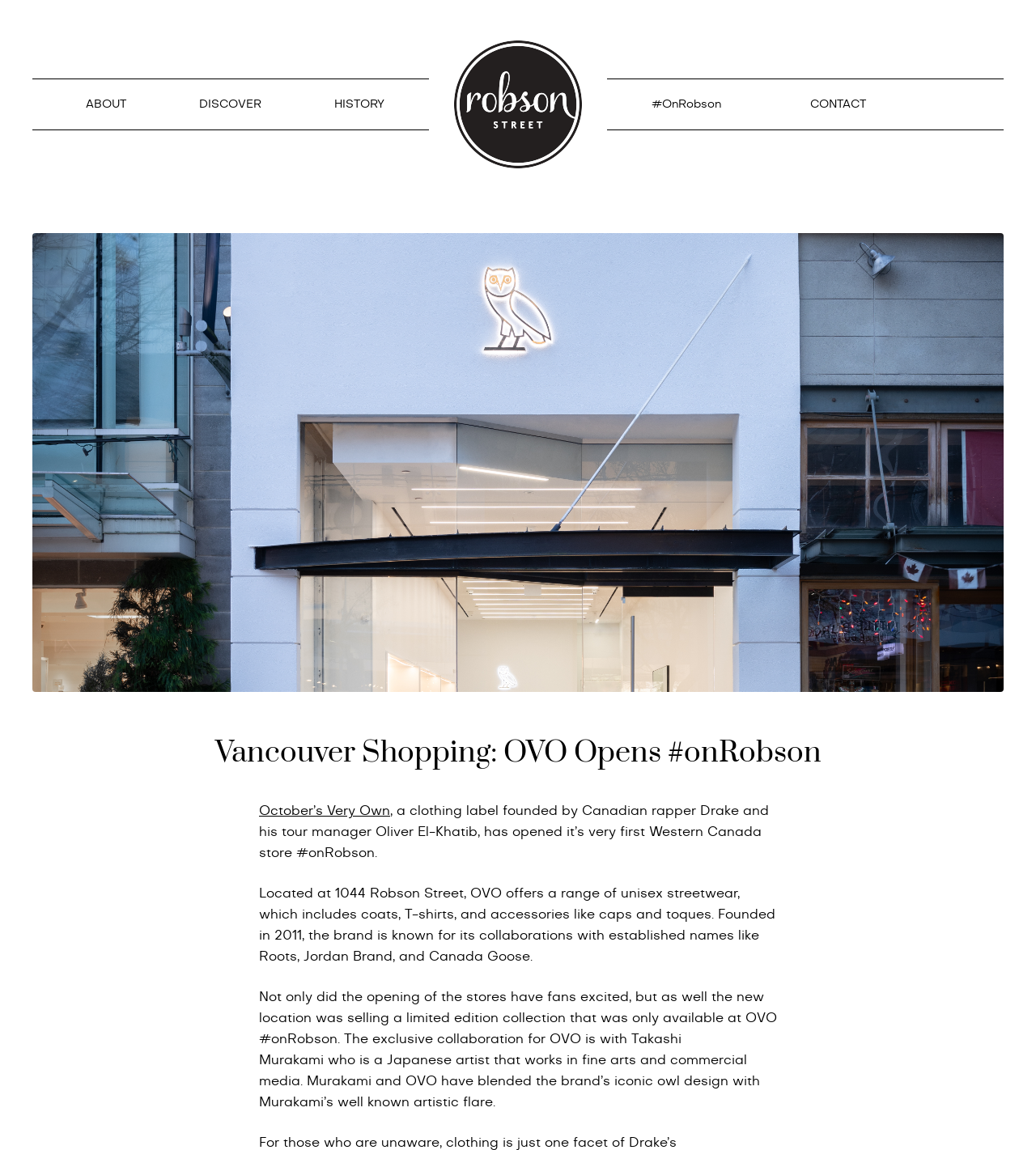Using the given description, provide the bounding box coordinates formatted as (top-left x, top-left y, bottom-right x, bottom-right y), with all values being floating point numbers between 0 and 1. Description: October’s Very Own

[0.25, 0.7, 0.377, 0.711]